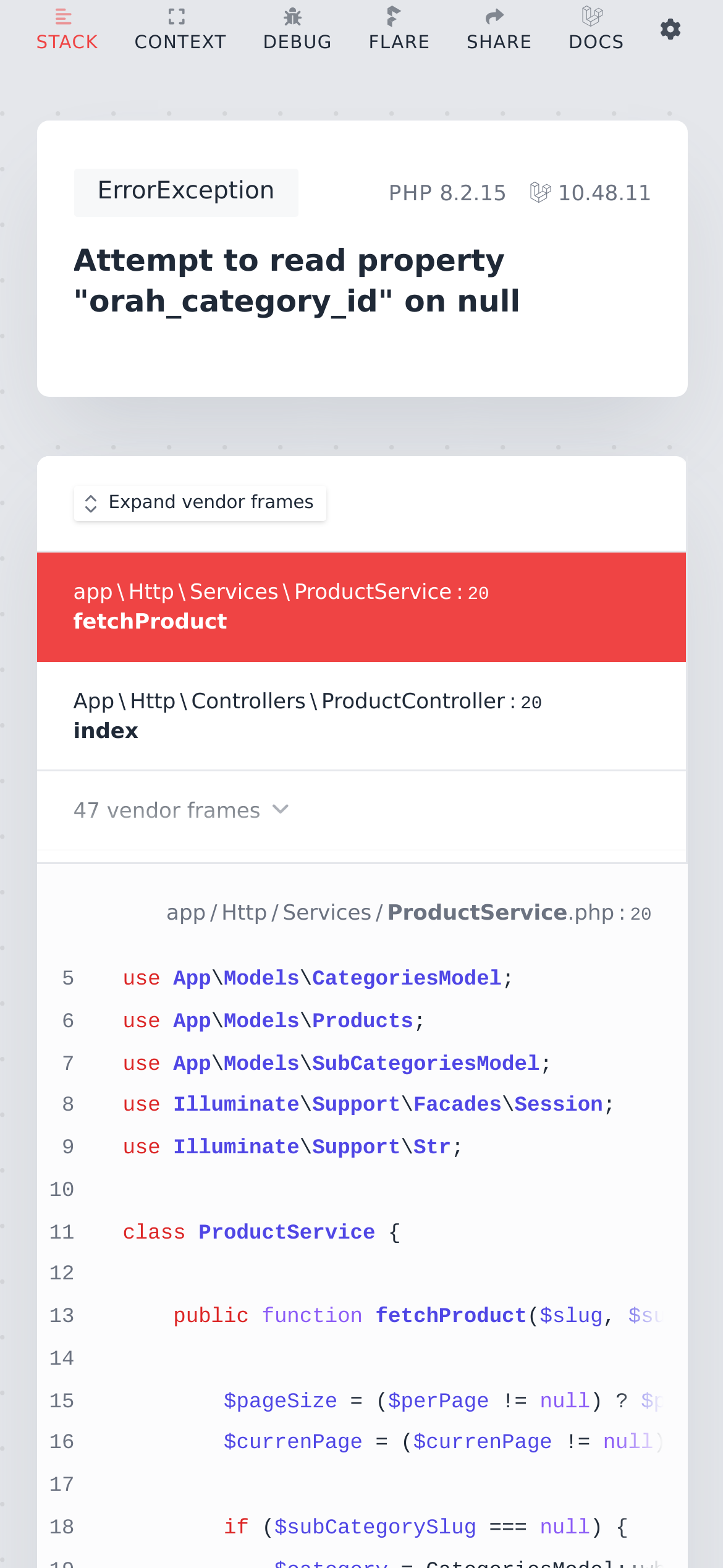How many buttons are there on the webpage?
Use the image to answer the question with a single word or phrase.

7